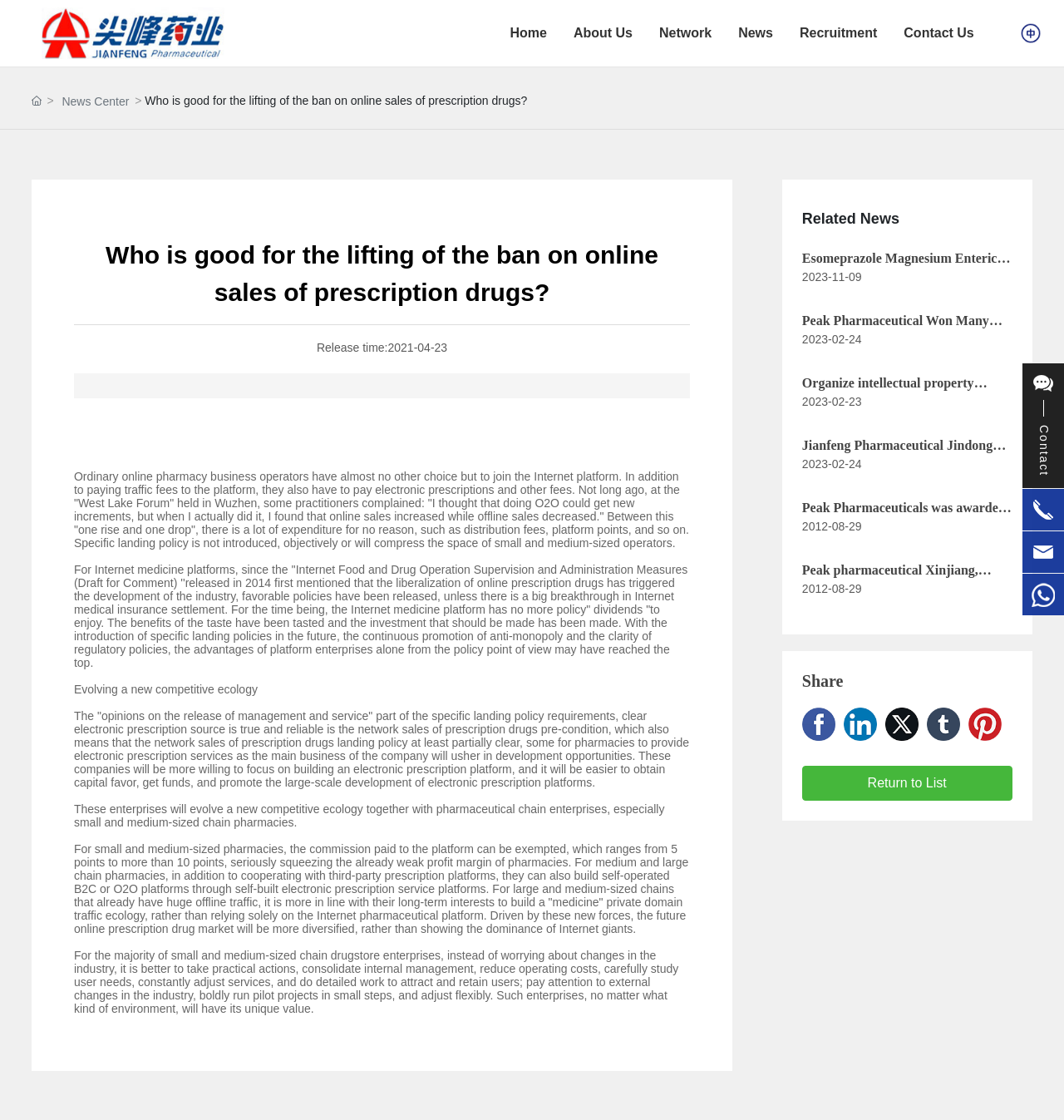Identify the bounding box for the UI element described as: "Contact Us". The coordinates should be four float numbers between 0 and 1, i.e., [left, top, right, bottom].

[0.849, 0.0, 0.915, 0.059]